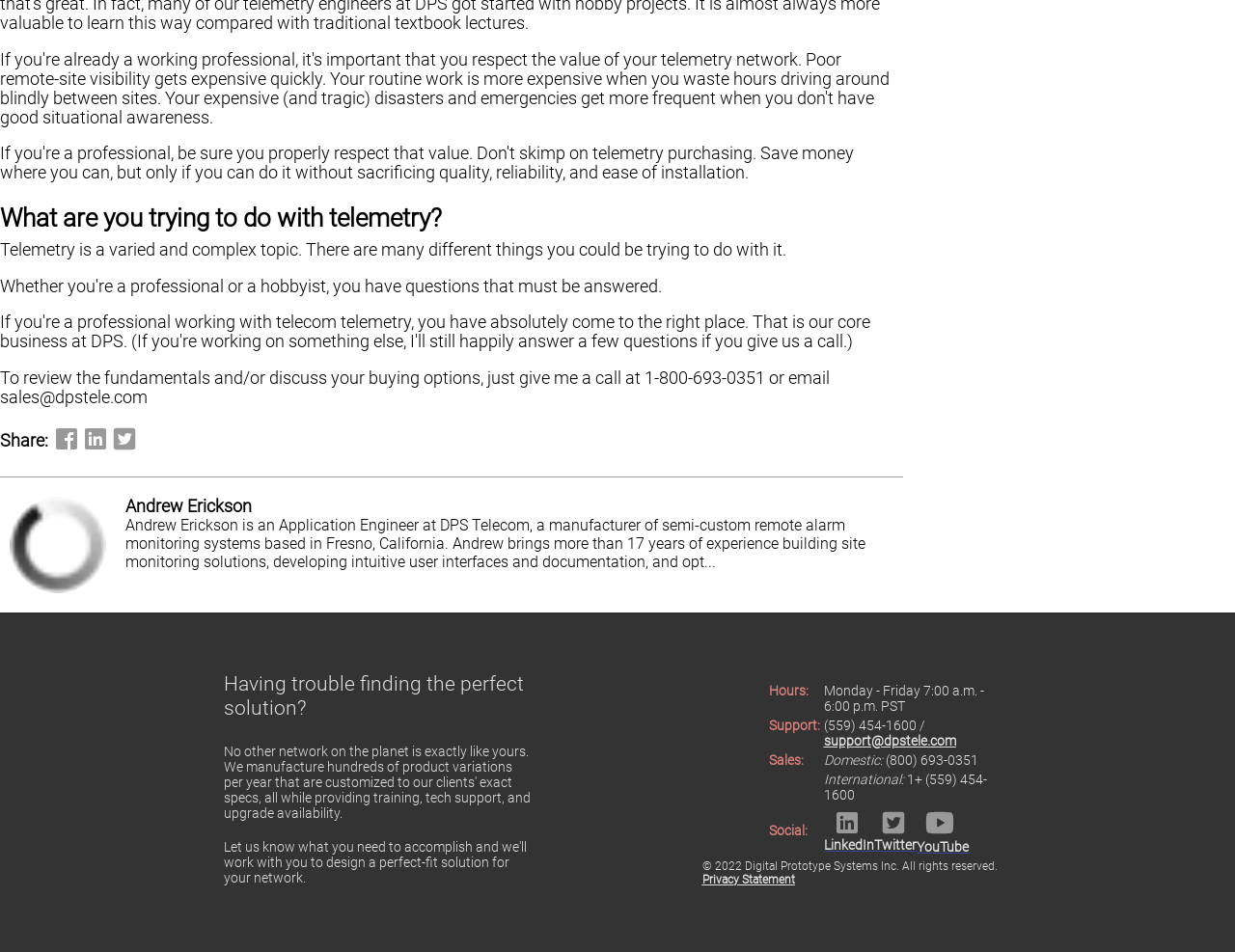Please identify the bounding box coordinates of the area that needs to be clicked to follow this instruction: "View the privacy statement".

[0.568, 0.917, 0.643, 0.931]